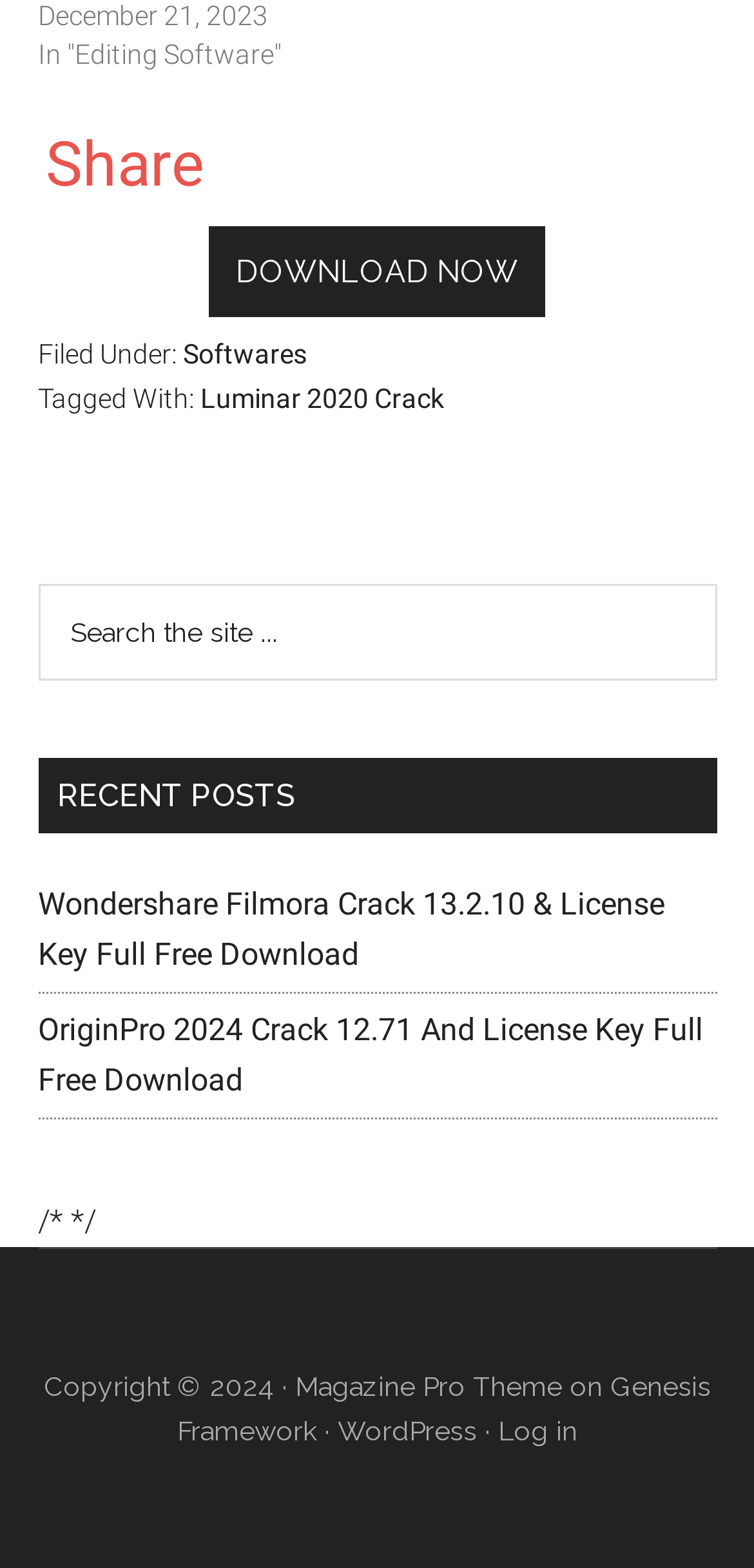Locate the bounding box coordinates of the element I should click to achieve the following instruction: "View recent posts".

[0.05, 0.483, 0.95, 0.531]